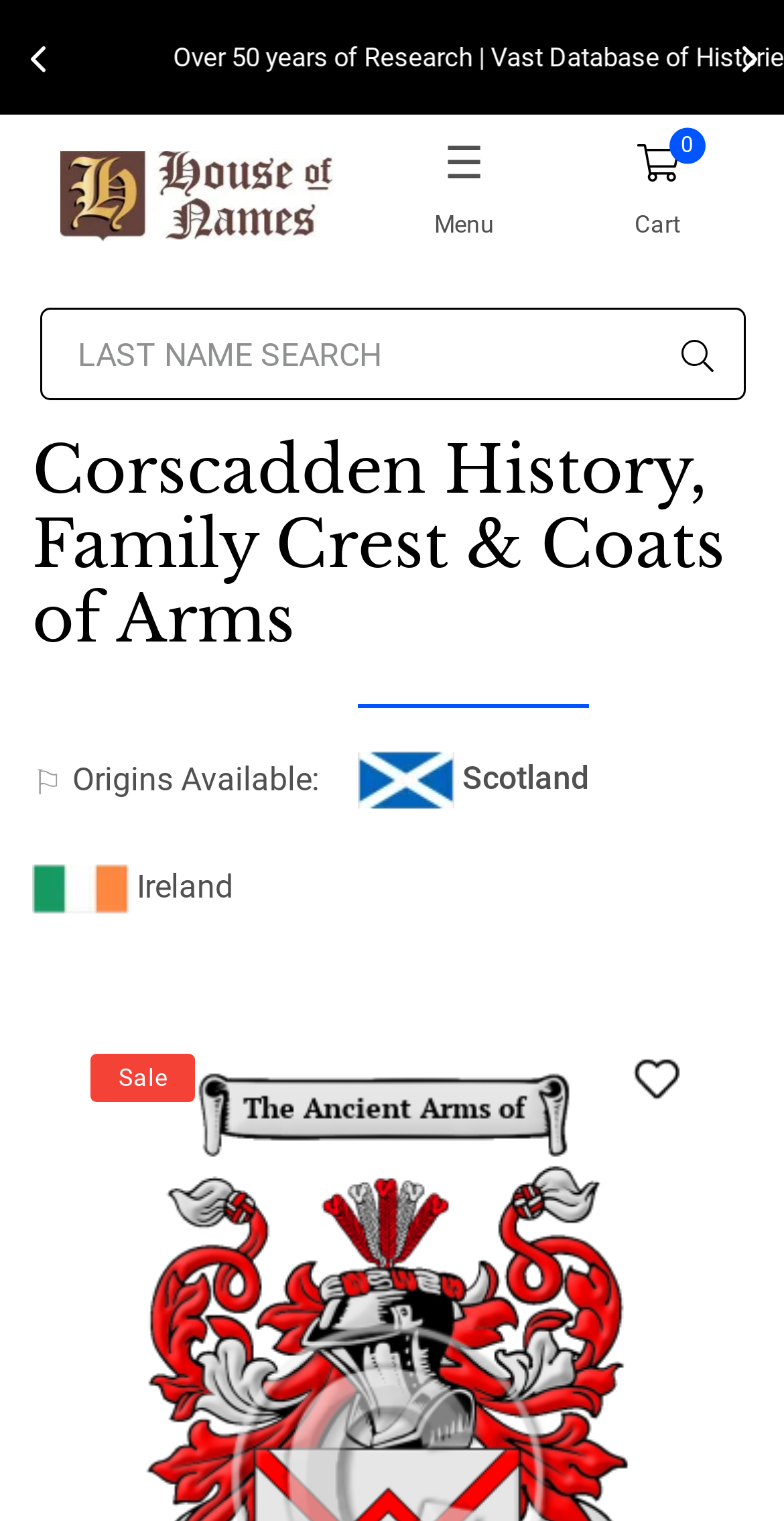Given the content of the image, can you provide a detailed answer to the question?
What is the resolution of the downloadable family crest?

The resolution of the downloadable family crest can be found by looking at the link 'Corscadden Family Crest Download (JPG) Heritage Series - 600 DPI'. This link indicates that the downloadable family crest is available in 600 DPI resolution.